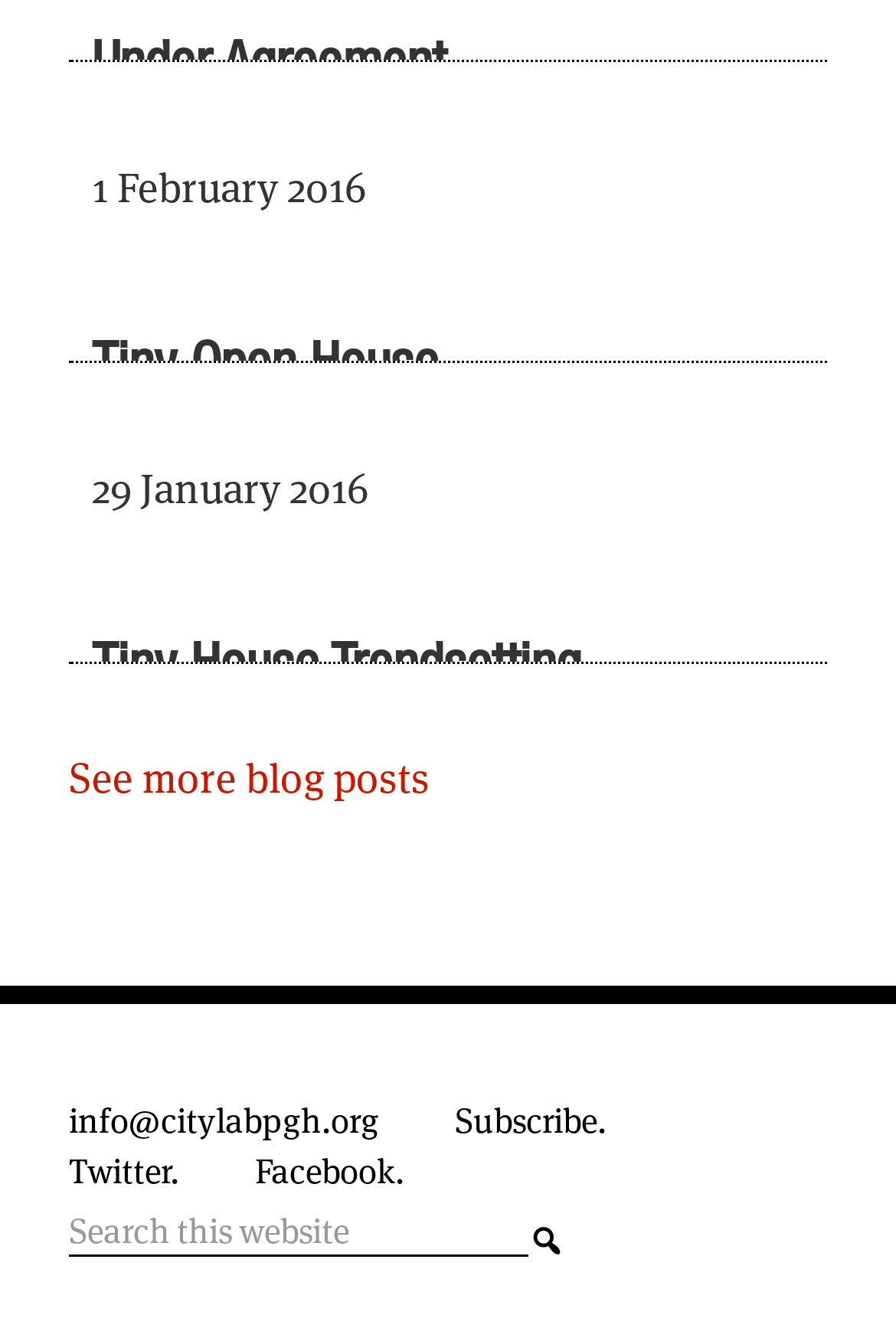Determine the bounding box coordinates of the clickable element to complete this instruction: "Contact via 'info@citylabpgh.org'". Provide the coordinates in the format of four float numbers between 0 and 1, [left, top, right, bottom].

[0.077, 0.825, 0.423, 0.863]